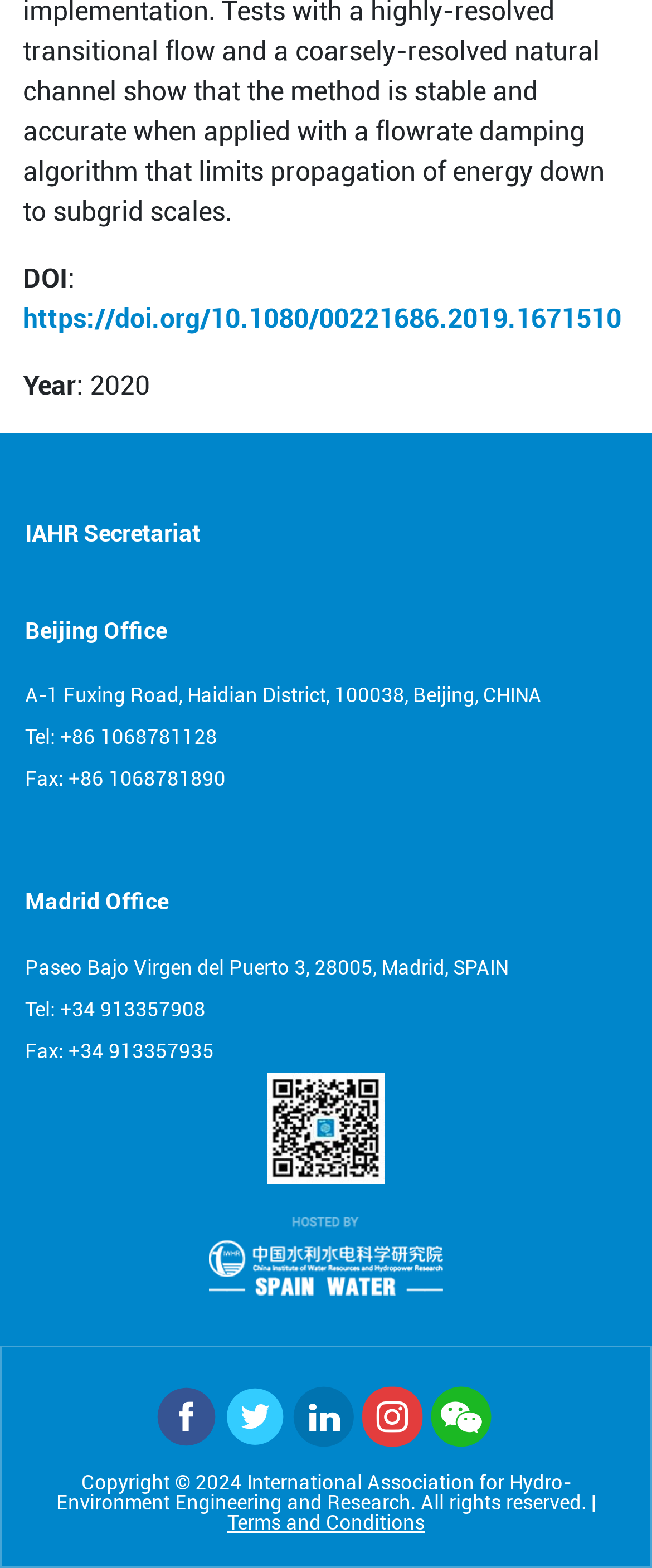Point out the bounding box coordinates of the section to click in order to follow this instruction: "View Terms and Conditions".

[0.349, 0.964, 0.651, 0.979]